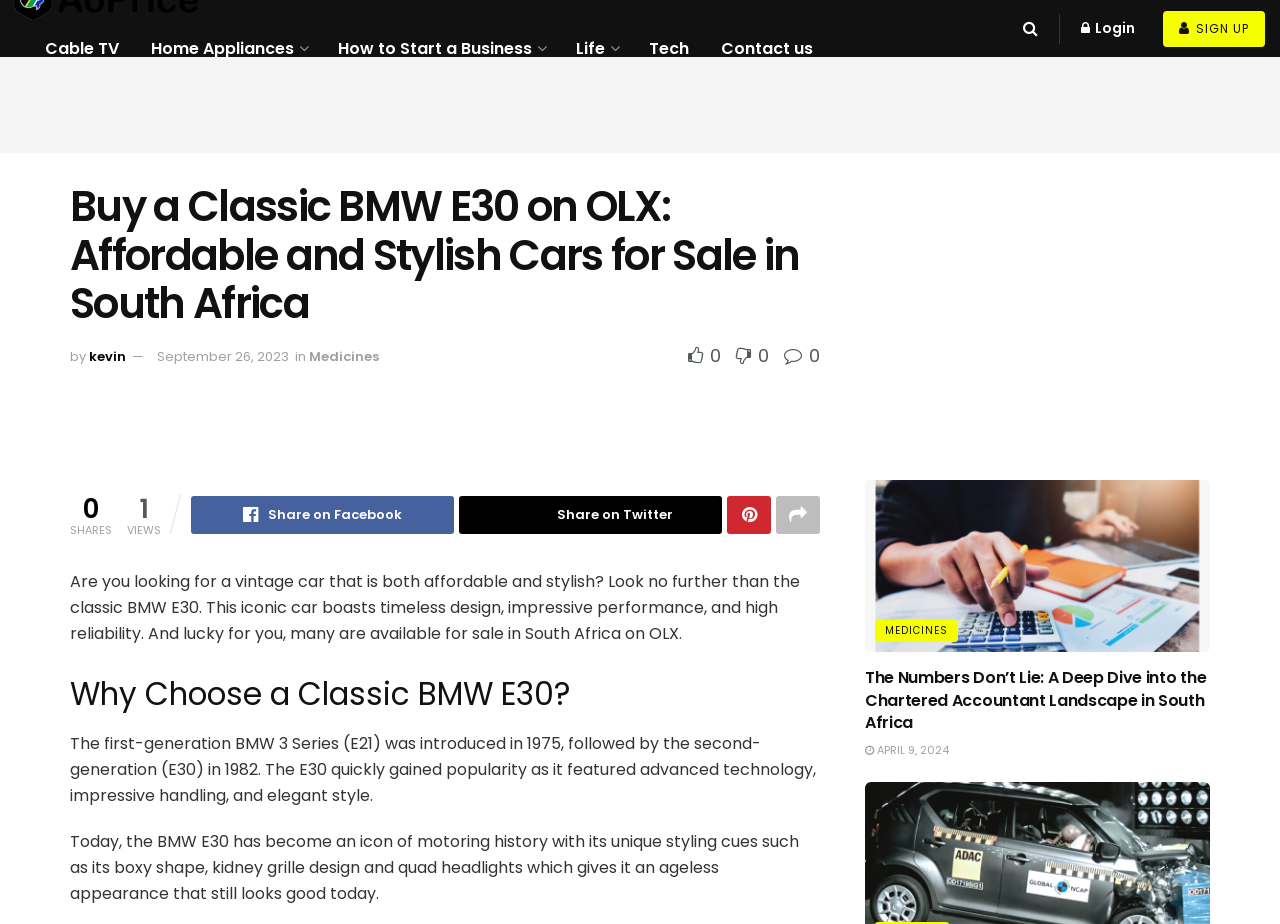Show me the bounding box coordinates of the clickable region to achieve the task as per the instruction: "Read the article about Chartered Accountants in South Africa".

[0.676, 0.519, 0.945, 0.706]